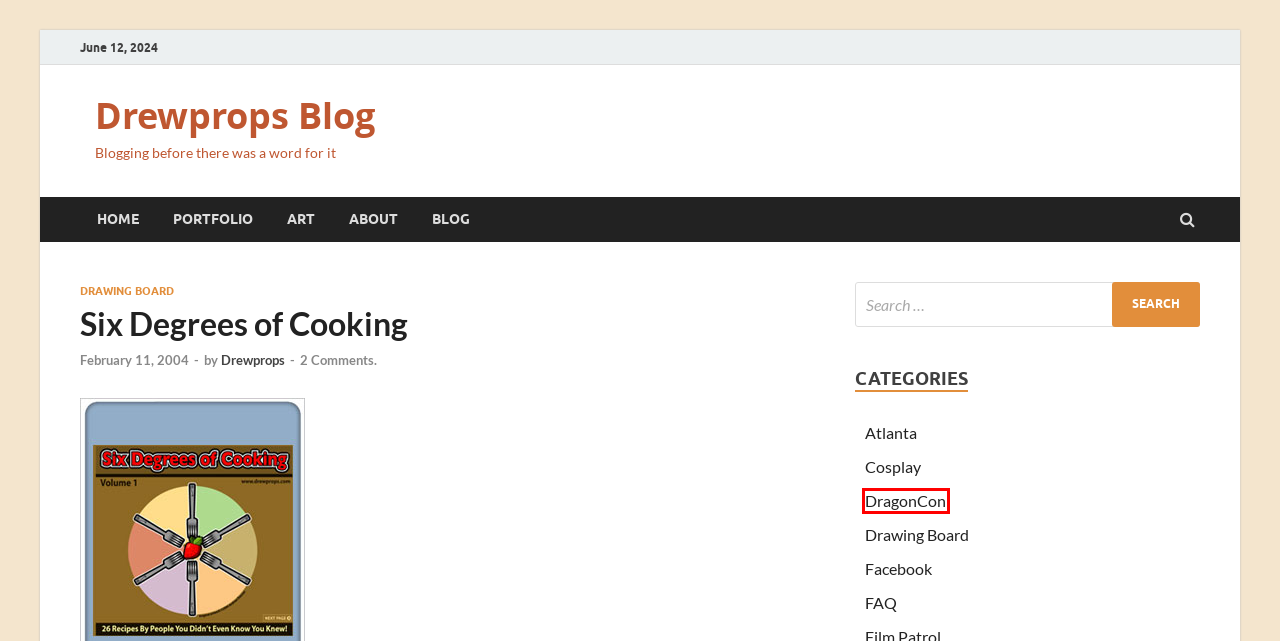You are given a screenshot of a webpage with a red rectangle bounding box around a UI element. Select the webpage description that best matches the new webpage after clicking the element in the bounding box. Here are the candidates:
A. Cosplay Archives » Drewprops Blog
B. Drewprops Blog » Blogging before there was a word for it
C. FAQ Archives » Drewprops Blog
D. Drewprops.com
E. Drawing Board Archives » Drewprops Blog
F. DragonCon Archives » Drewprops Blog
G. Drewprops.com  :: About
H. Atlanta Archives » Drewprops Blog

F